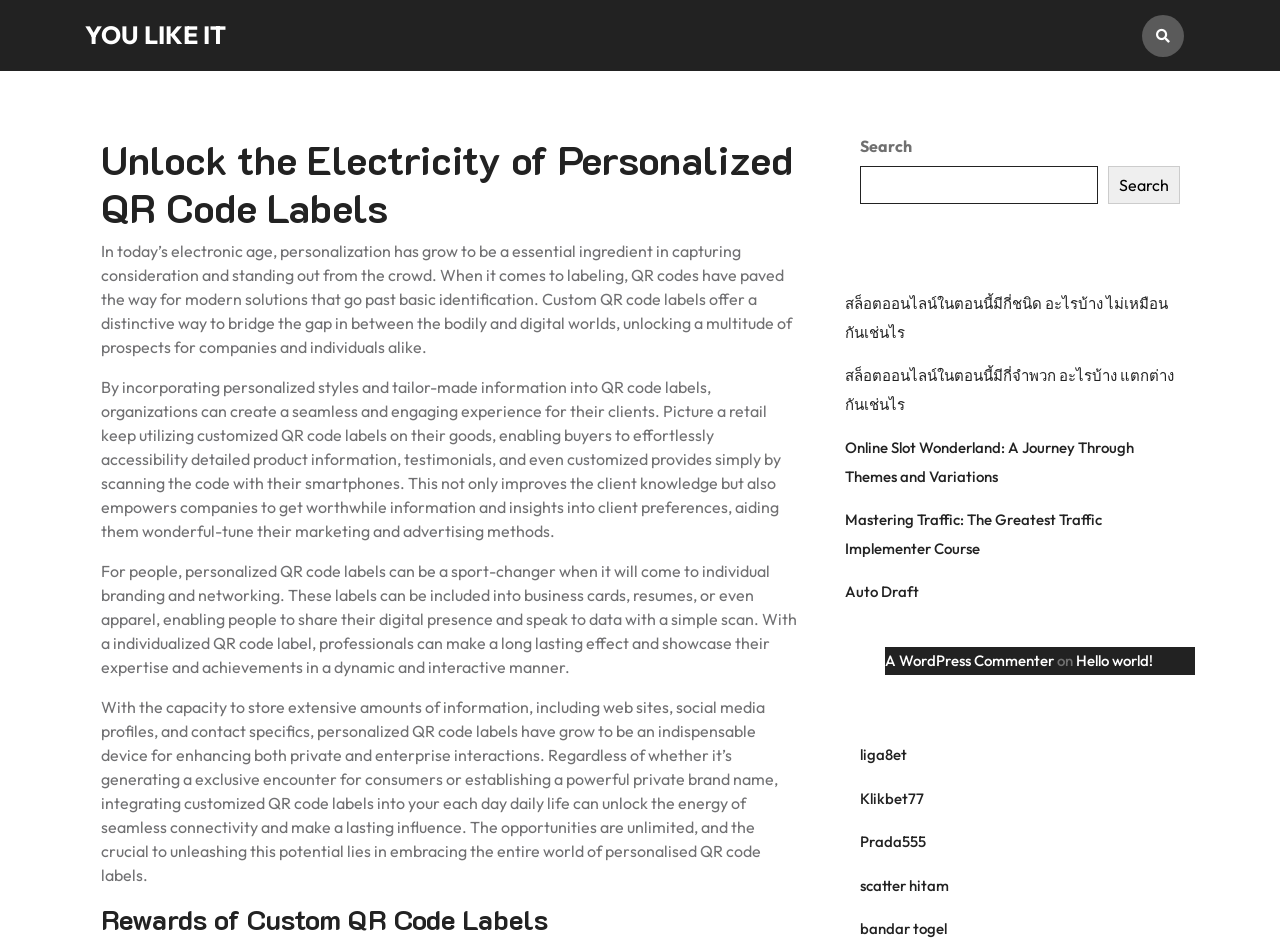What is the section below the search bar?
Examine the image and give a concise answer in one word or a short phrase.

Recent Posts